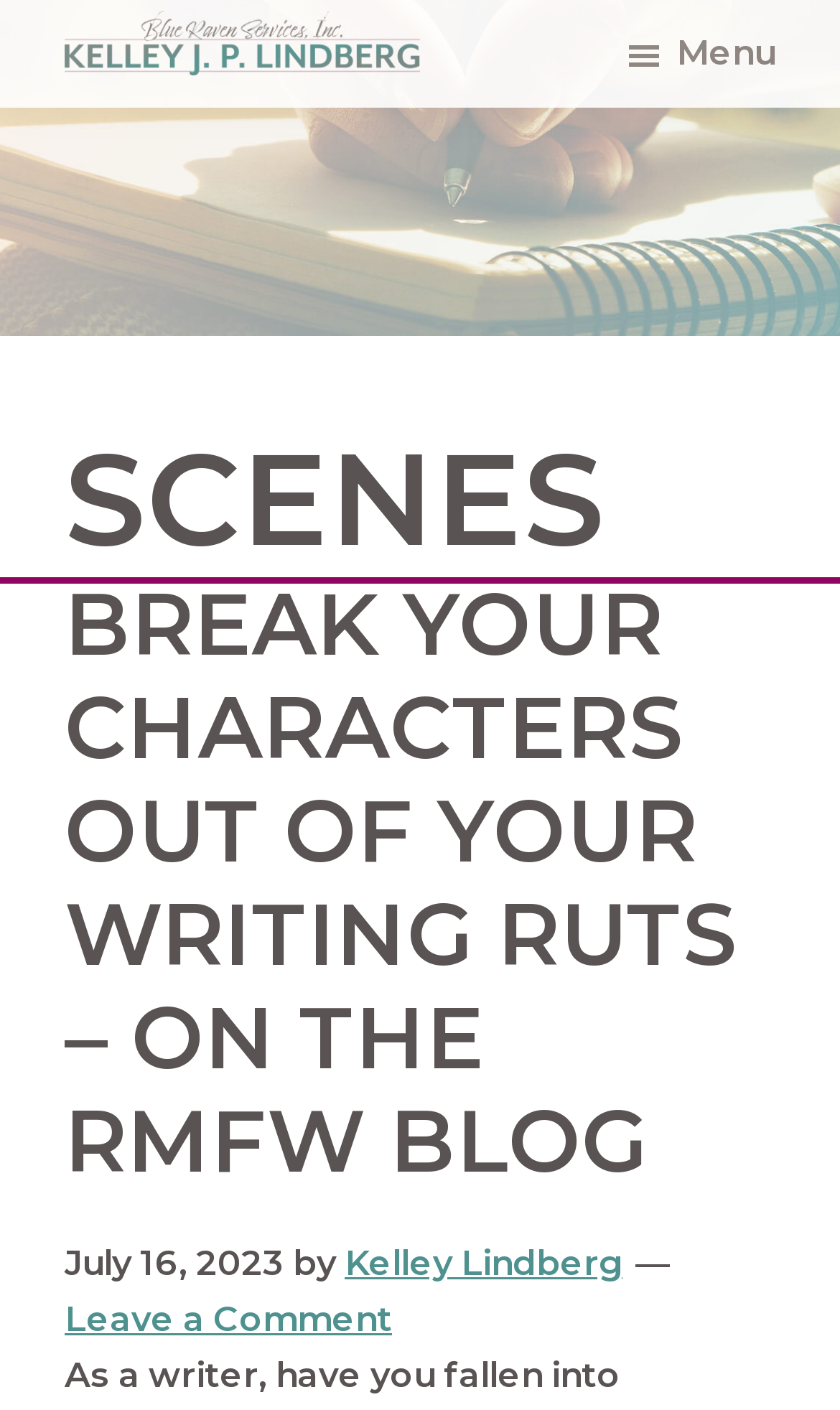Based on the element description Leave a Comment, identify the bounding box coordinates for the UI element. The coordinates should be in the format (top-left x, top-left y, bottom-right x, bottom-right y) and within the 0 to 1 range.

[0.077, 0.921, 0.467, 0.95]